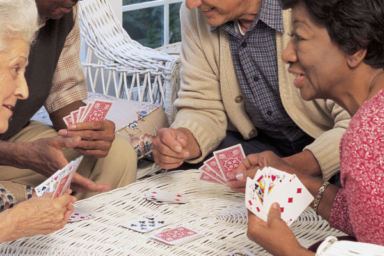Answer succinctly with a single word or phrase:
What is the activity the seniors are engaged in?

Card game